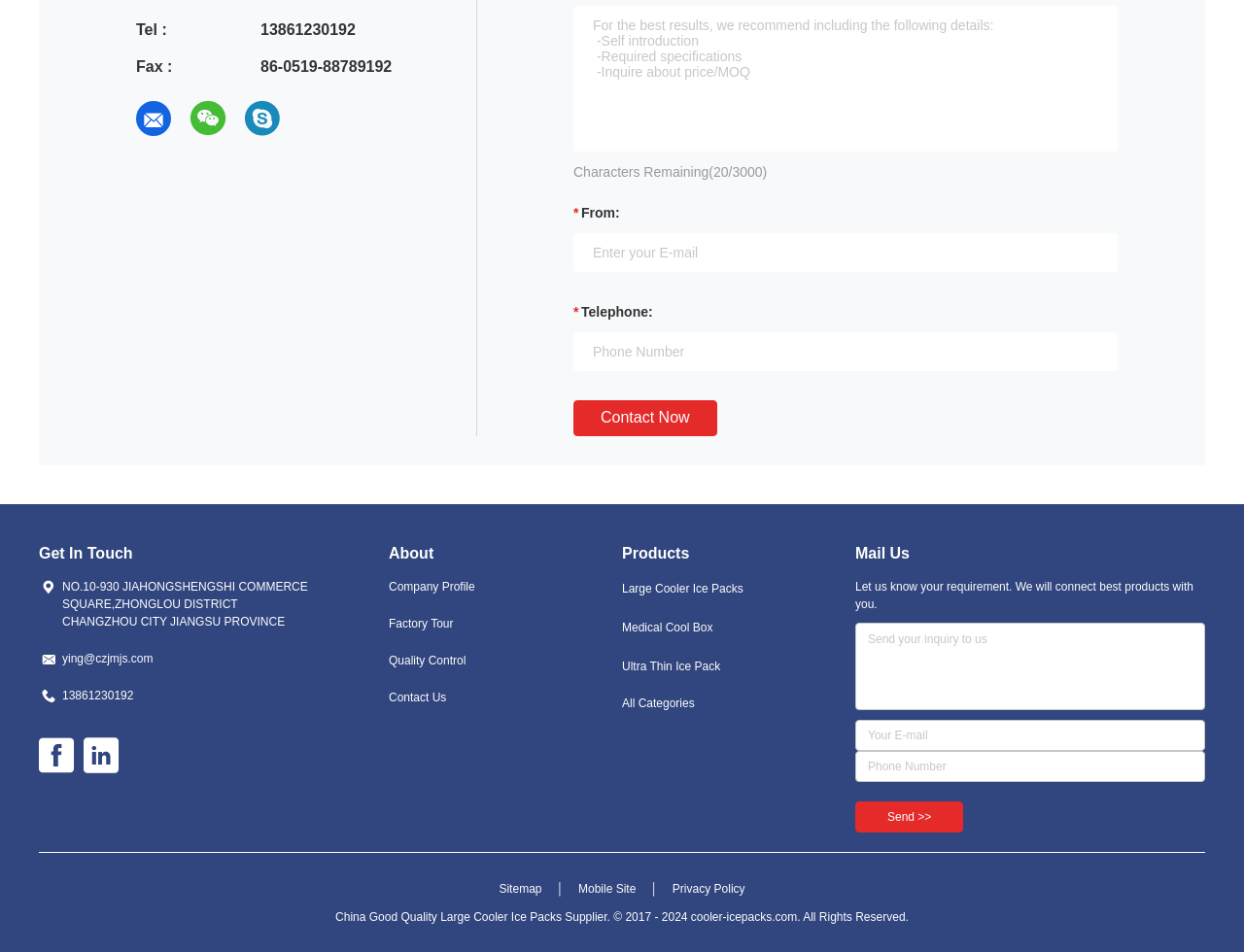Find the bounding box coordinates of the clickable area required to complete the following action: "Click the 'Contact Now' button".

[0.461, 0.42, 0.576, 0.458]